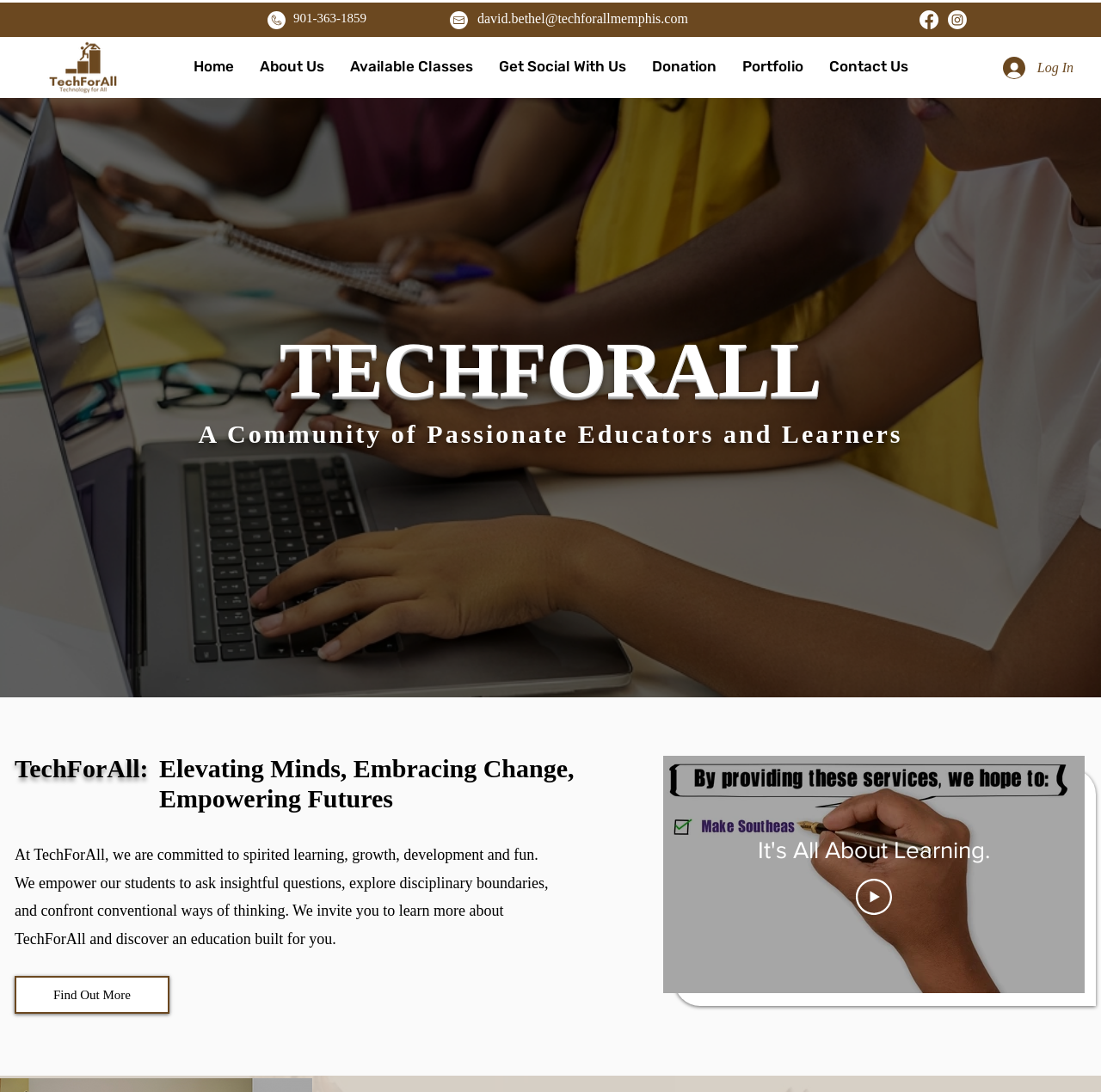Determine the bounding box coordinates of the section I need to click to execute the following instruction: "Go to top of the page". Provide the coordinates as four float numbers between 0 and 1, i.e., [left, top, right, bottom].

None